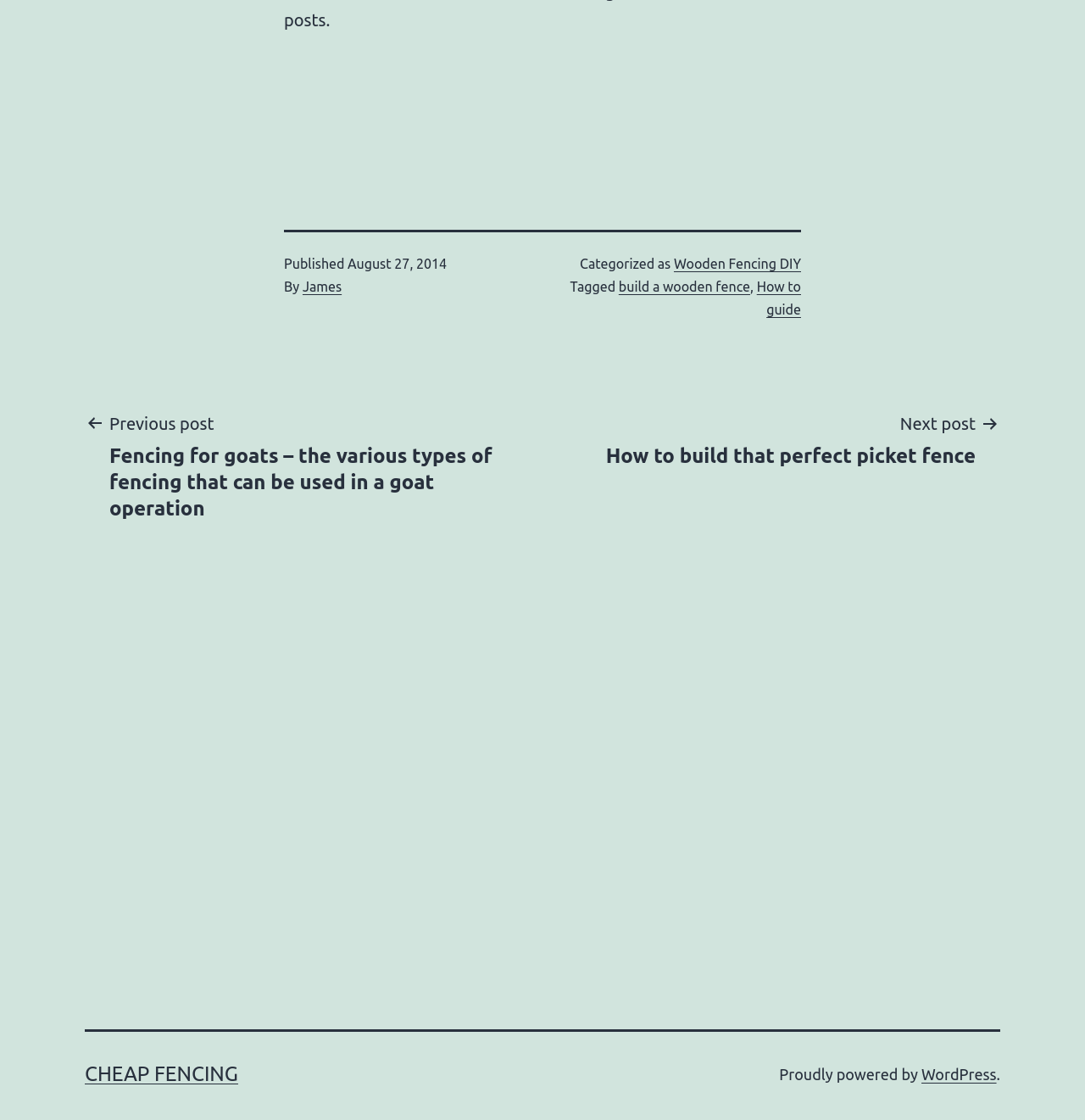What is the category of the post?
Look at the screenshot and give a one-word or phrase answer.

Wooden Fencing DIY